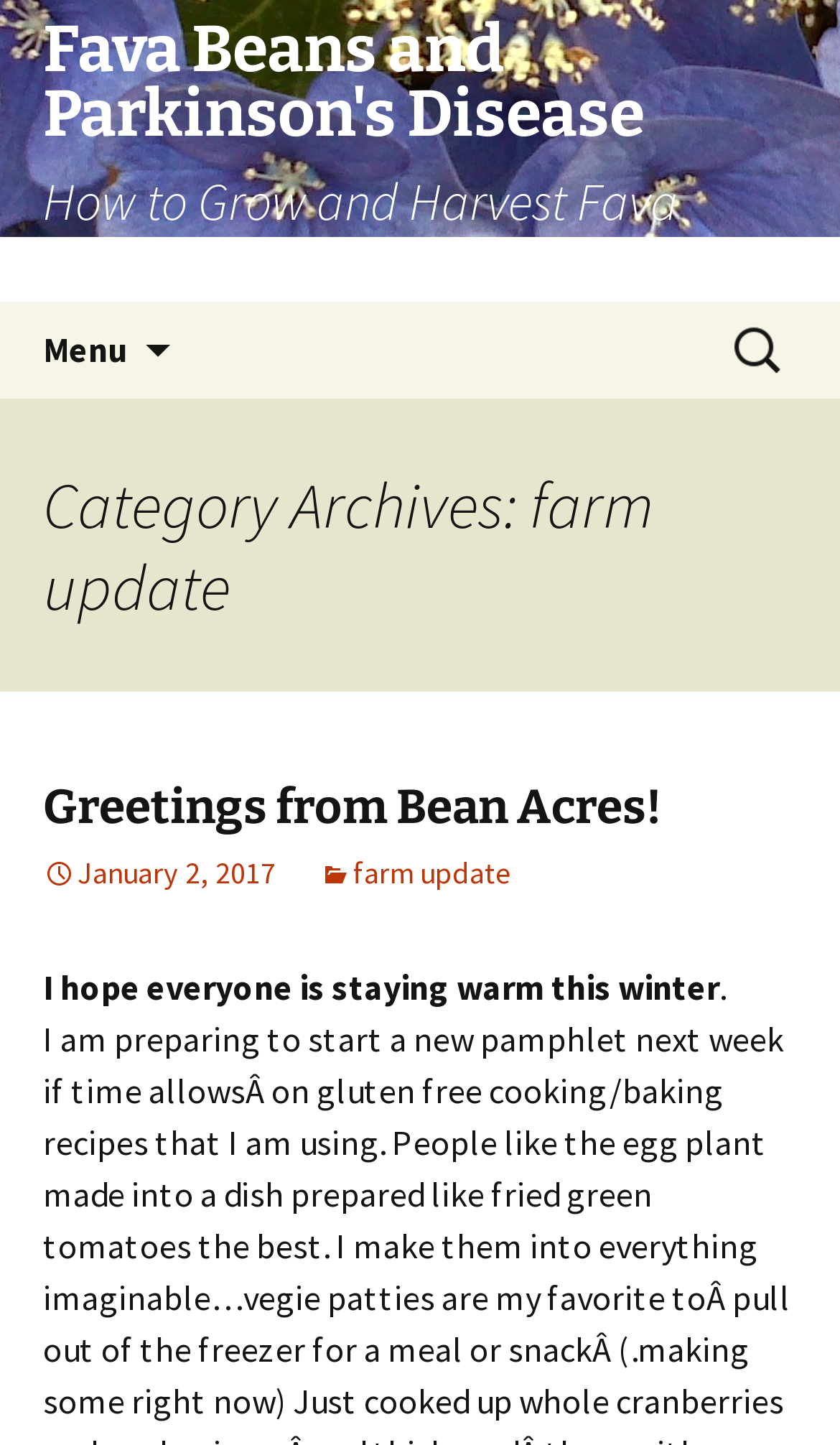Respond to the question below with a single word or phrase:
What is the purpose of the button with the menu icon?

To expand the menu